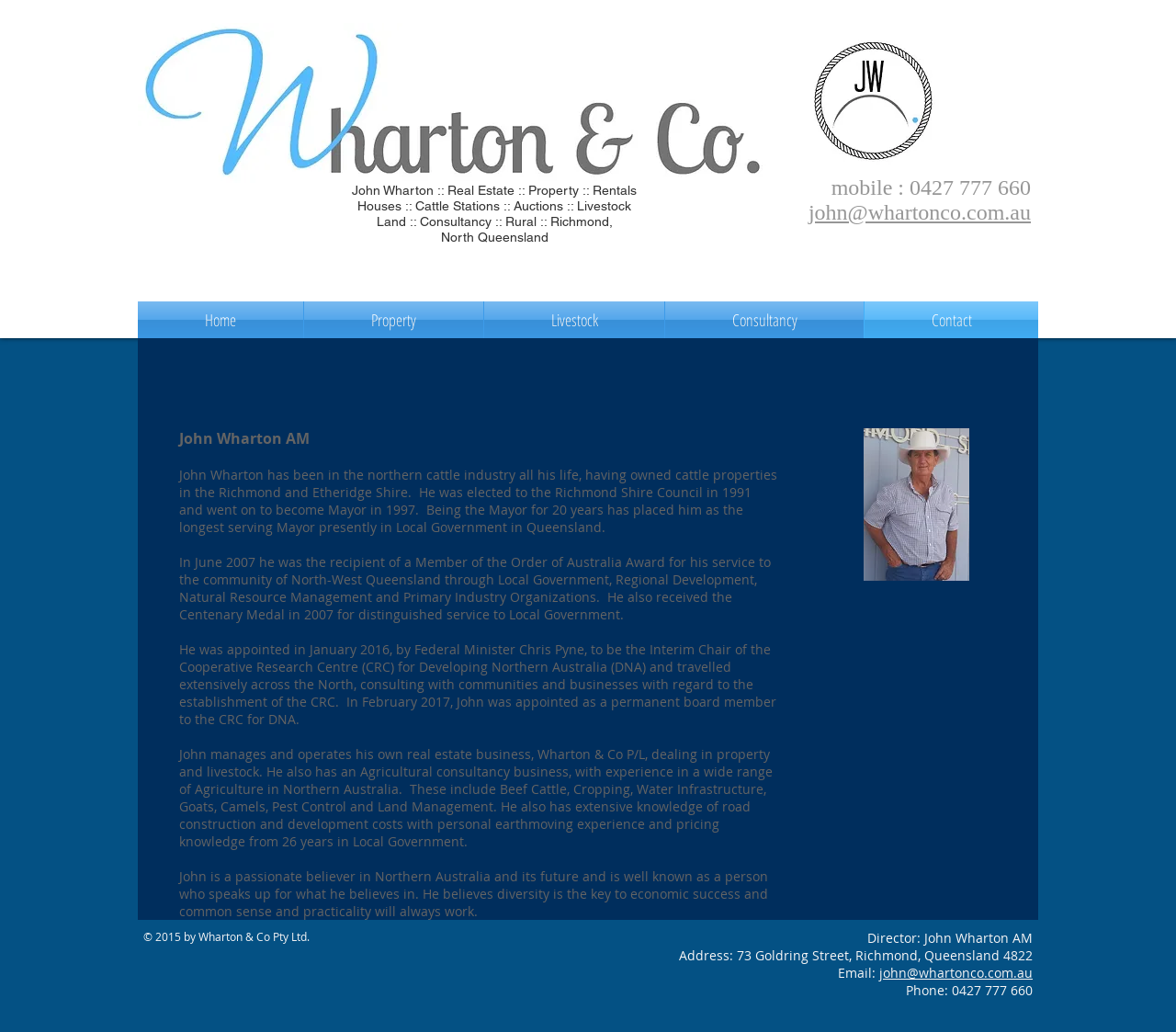Identify the bounding box of the UI element described as follows: "Home". Provide the coordinates as four float numbers in the range of 0 to 1 [left, top, right, bottom].

[0.117, 0.292, 0.258, 0.328]